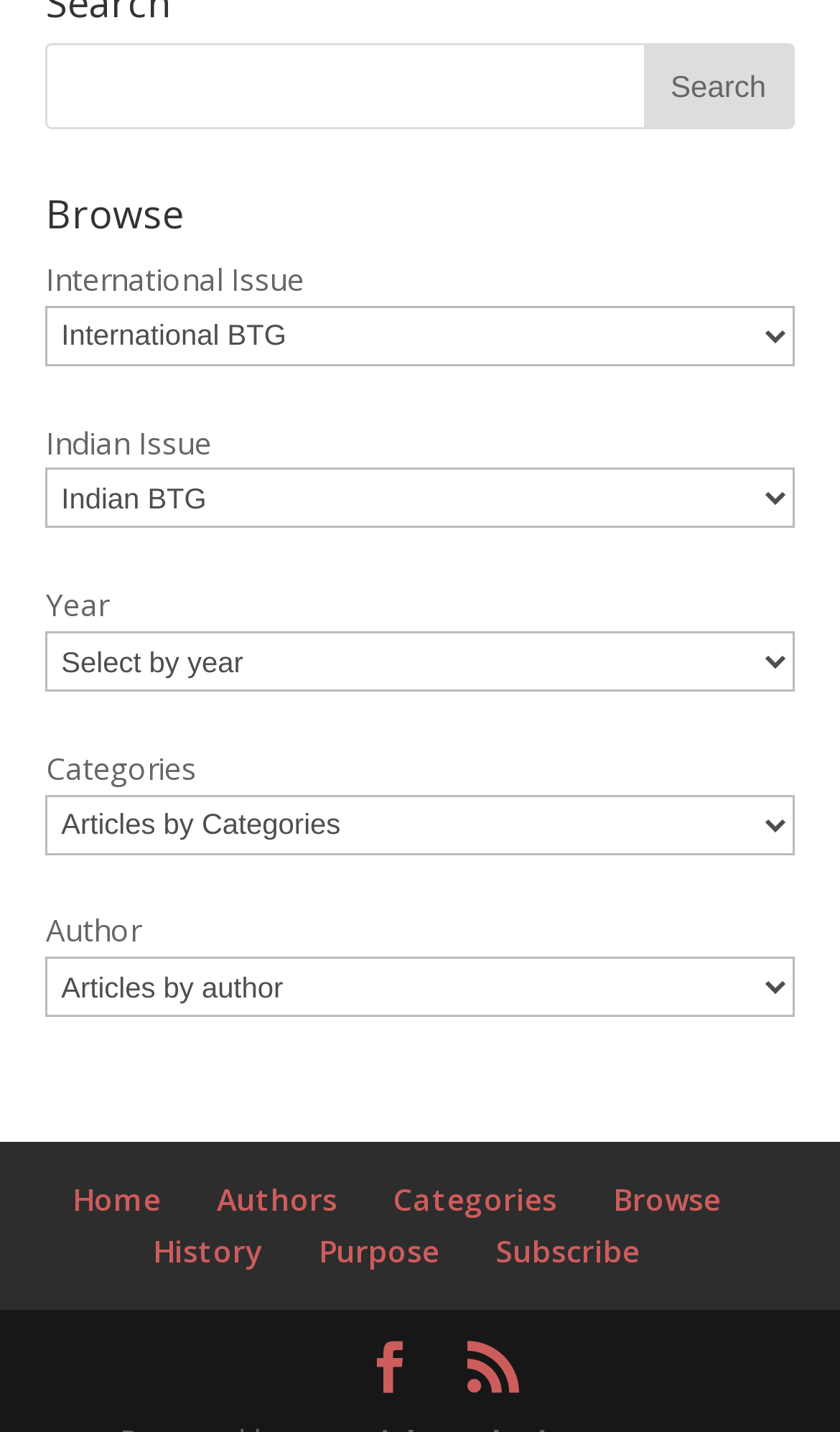Locate the bounding box coordinates of the region to be clicked to comply with the following instruction: "Watch Meet, Marry, Murder (2021) episode 13". The coordinates must be four float numbers between 0 and 1, in the form [left, top, right, bottom].

None